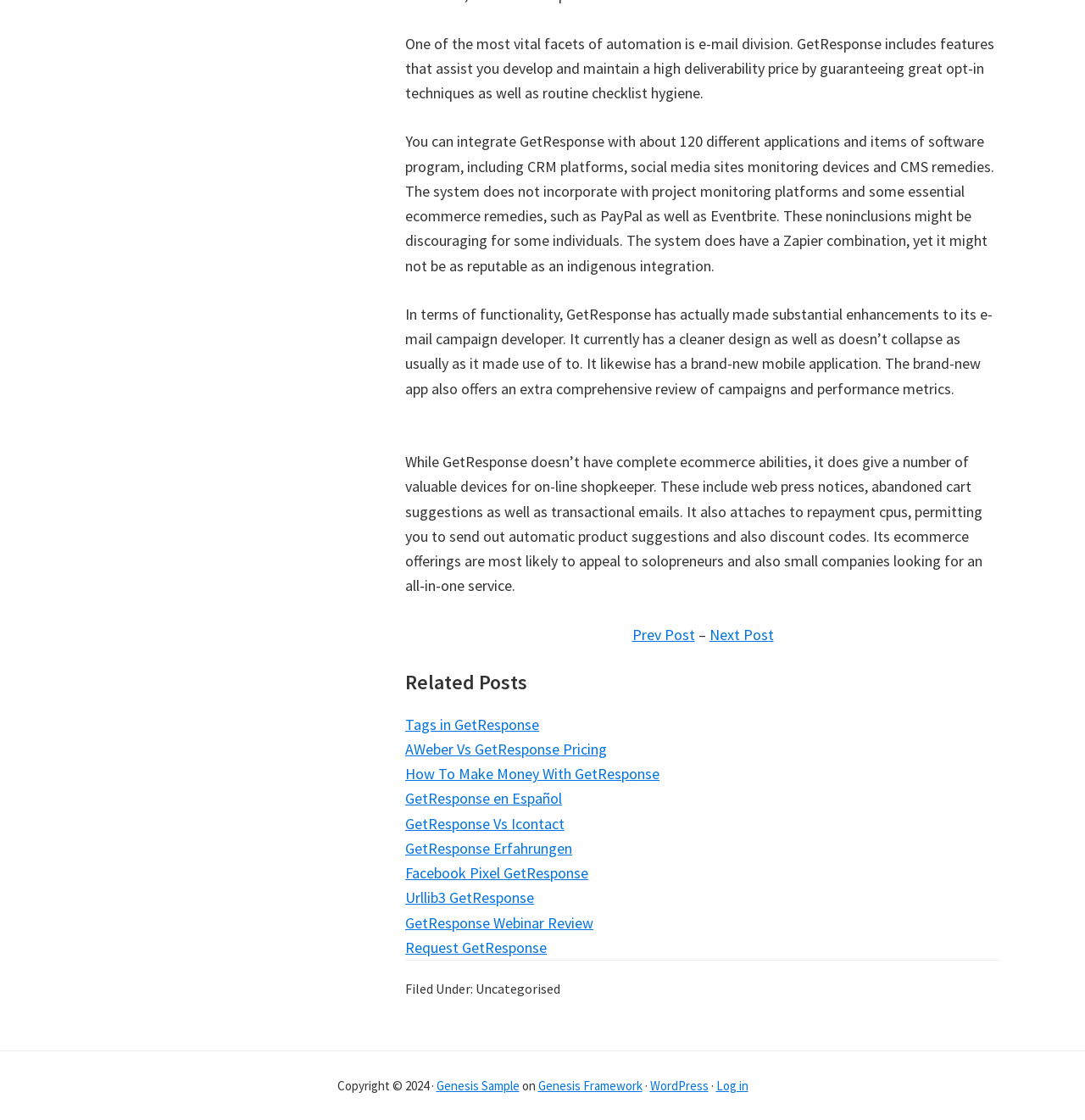What type of businesses may find GetResponse's ecommerce offerings appealing? Based on the screenshot, please respond with a single word or phrase.

Solopreneurs and small businesses